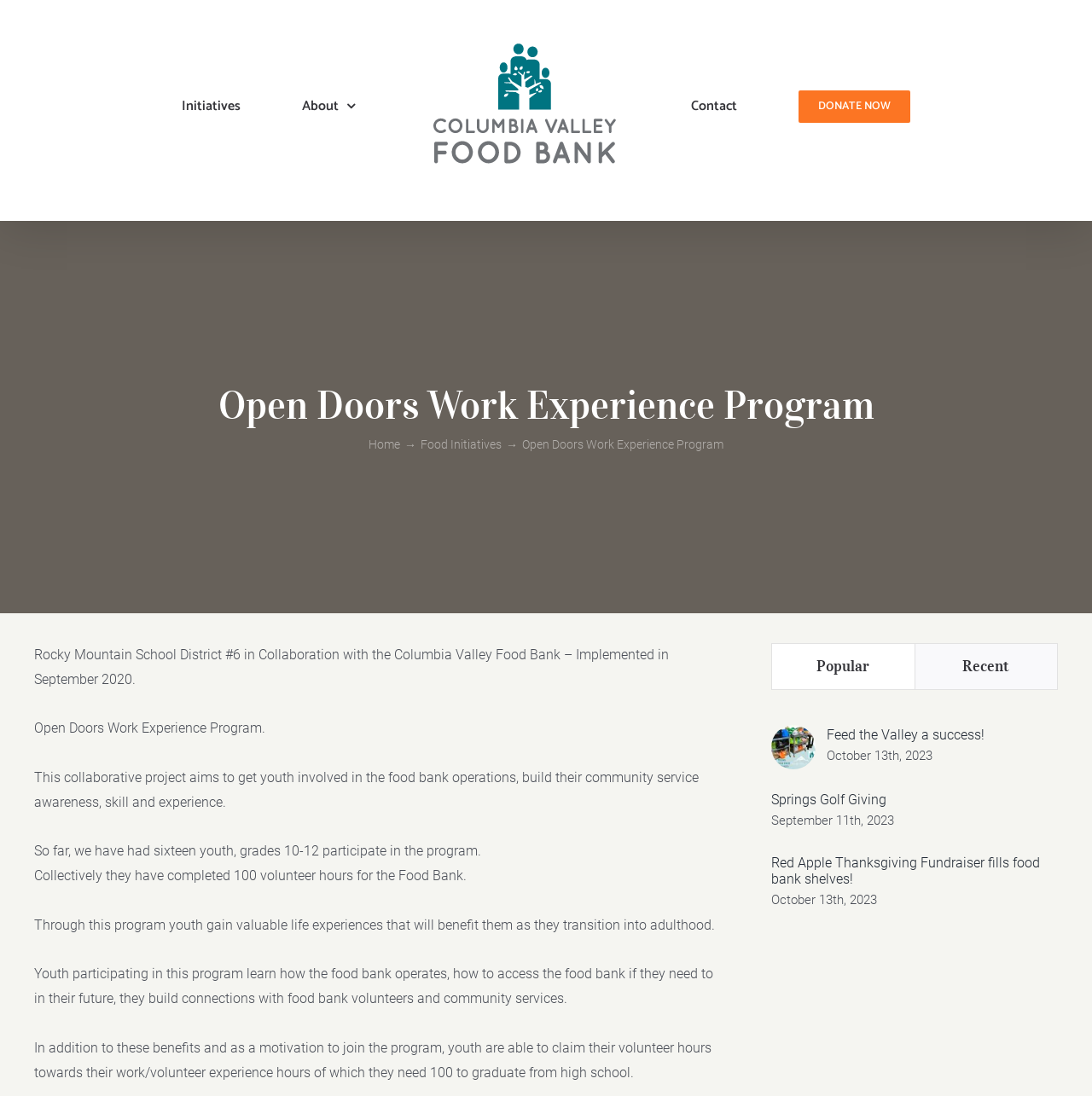What is the name of the food bank mentioned on this webpage?
Make sure to answer the question with a detailed and comprehensive explanation.

I determined the answer by reading the link element 'Columbia Valley Food Bank Logo', which suggests that the food bank's name is Columbia Valley Food Bank. This is further confirmed by the static text elements, which mention the food bank's name in the program description.